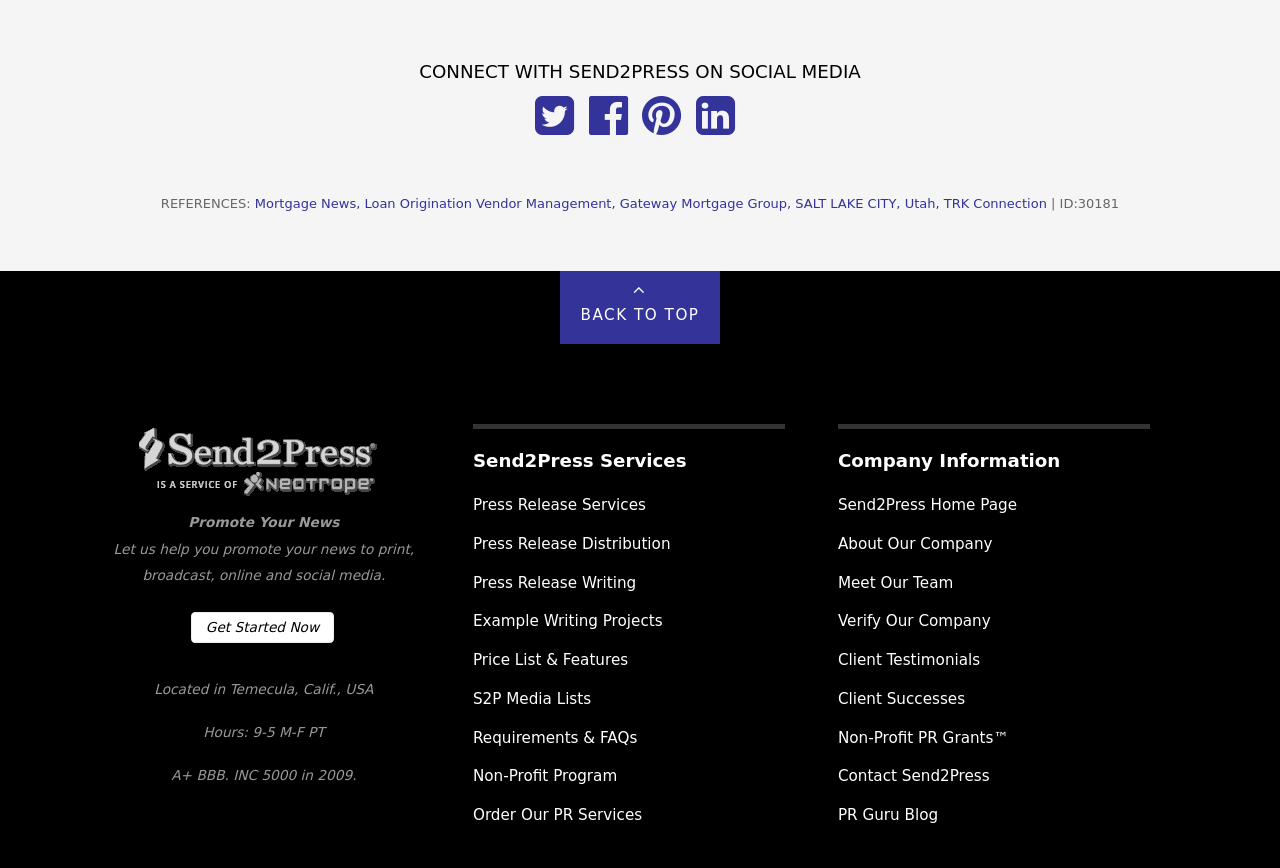Use a single word or phrase to answer the question:
What is the company behind Send2Press?

Neotrope